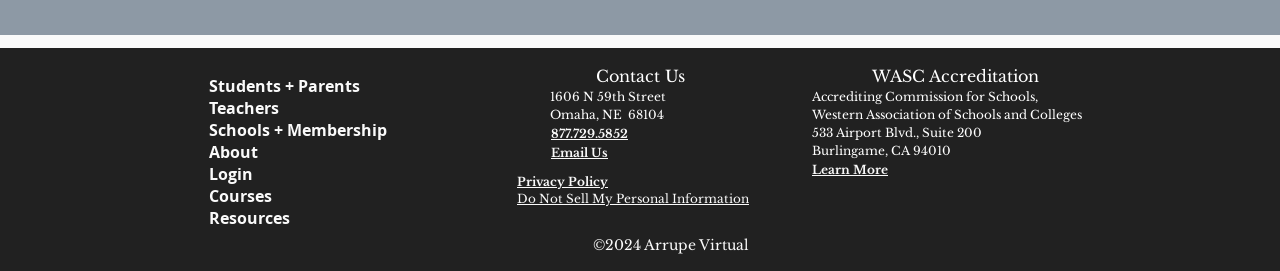Can you find the bounding box coordinates for the element to click on to achieve the instruction: "View Privacy Policy"?

[0.404, 0.636, 0.543, 0.706]